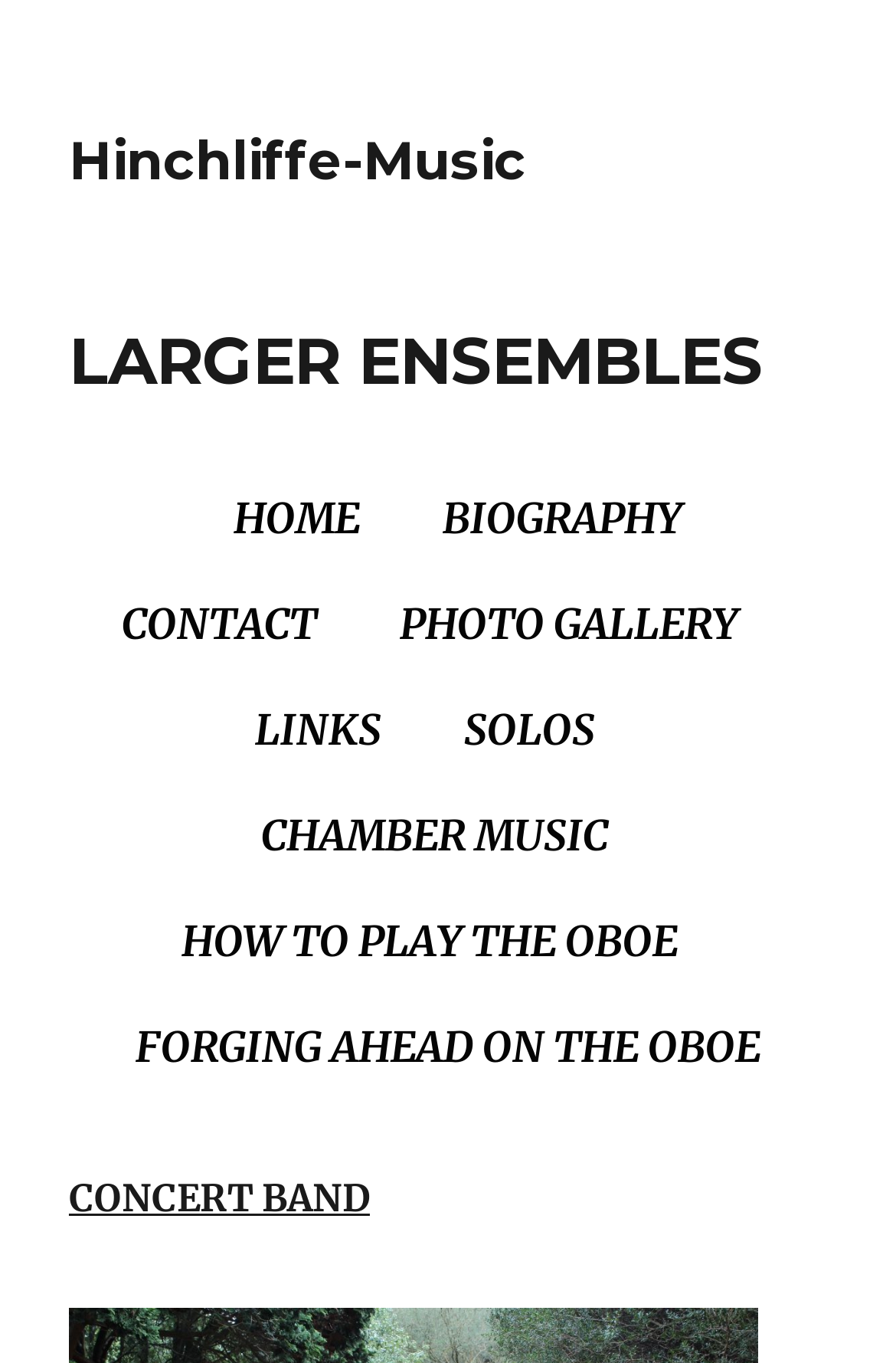Find the bounding box coordinates of the element to click in order to complete the given instruction: "view biography."

[0.468, 0.347, 0.786, 0.415]